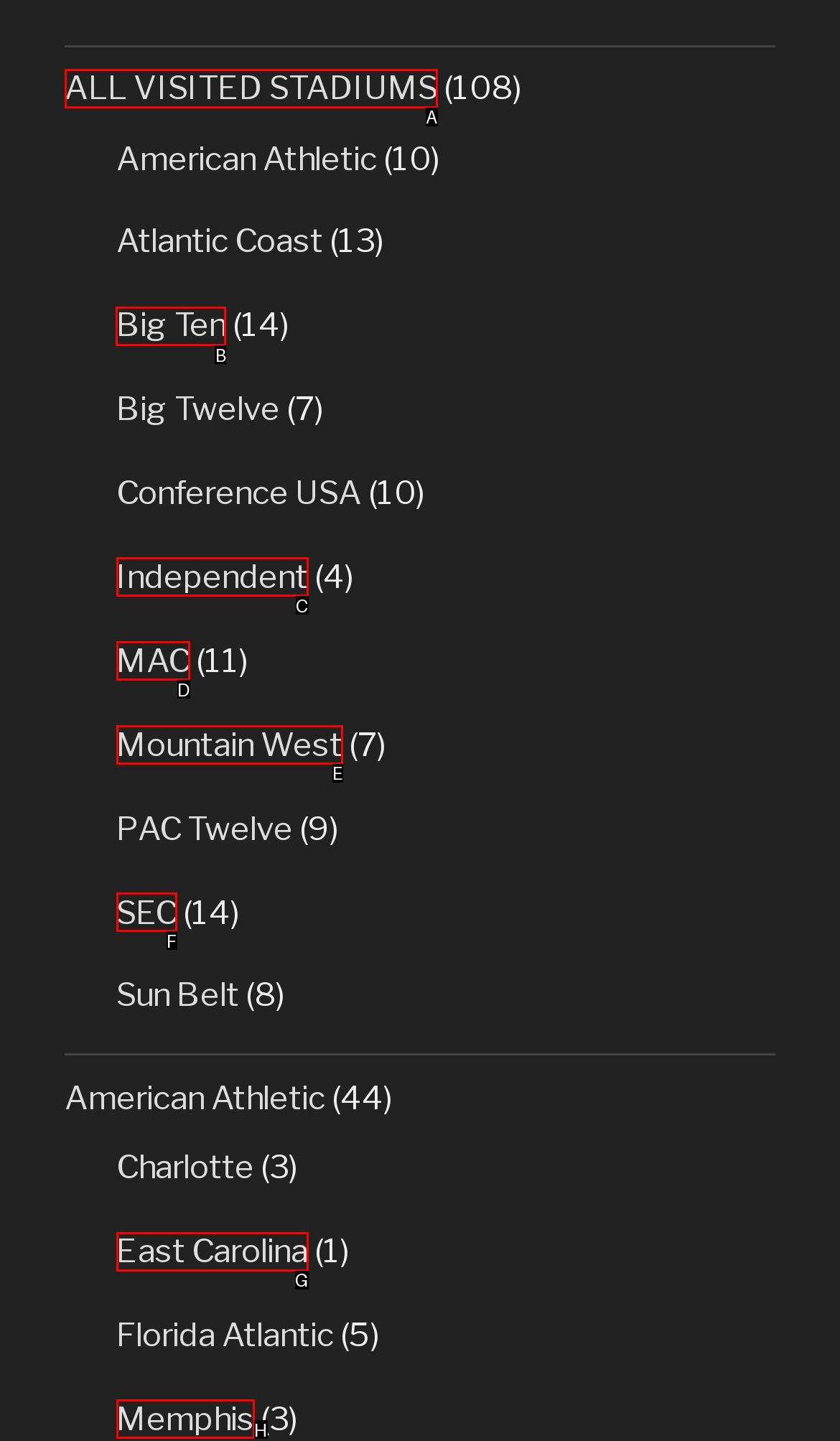Identify the letter of the UI element you need to select to accomplish the task: Go to Big Ten.
Respond with the option's letter from the given choices directly.

B